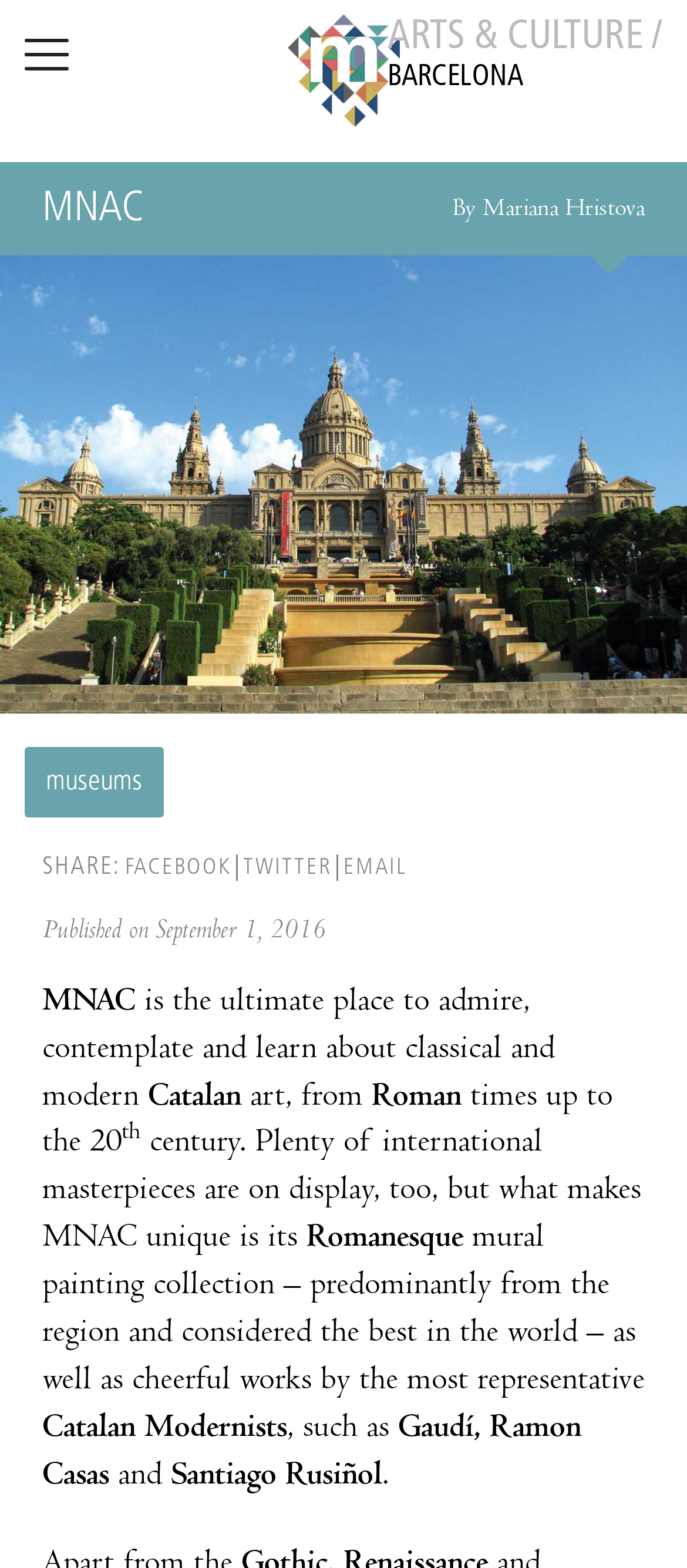What type of art is featured in the museum?
Answer with a single word or phrase by referring to the visual content.

Catalan art